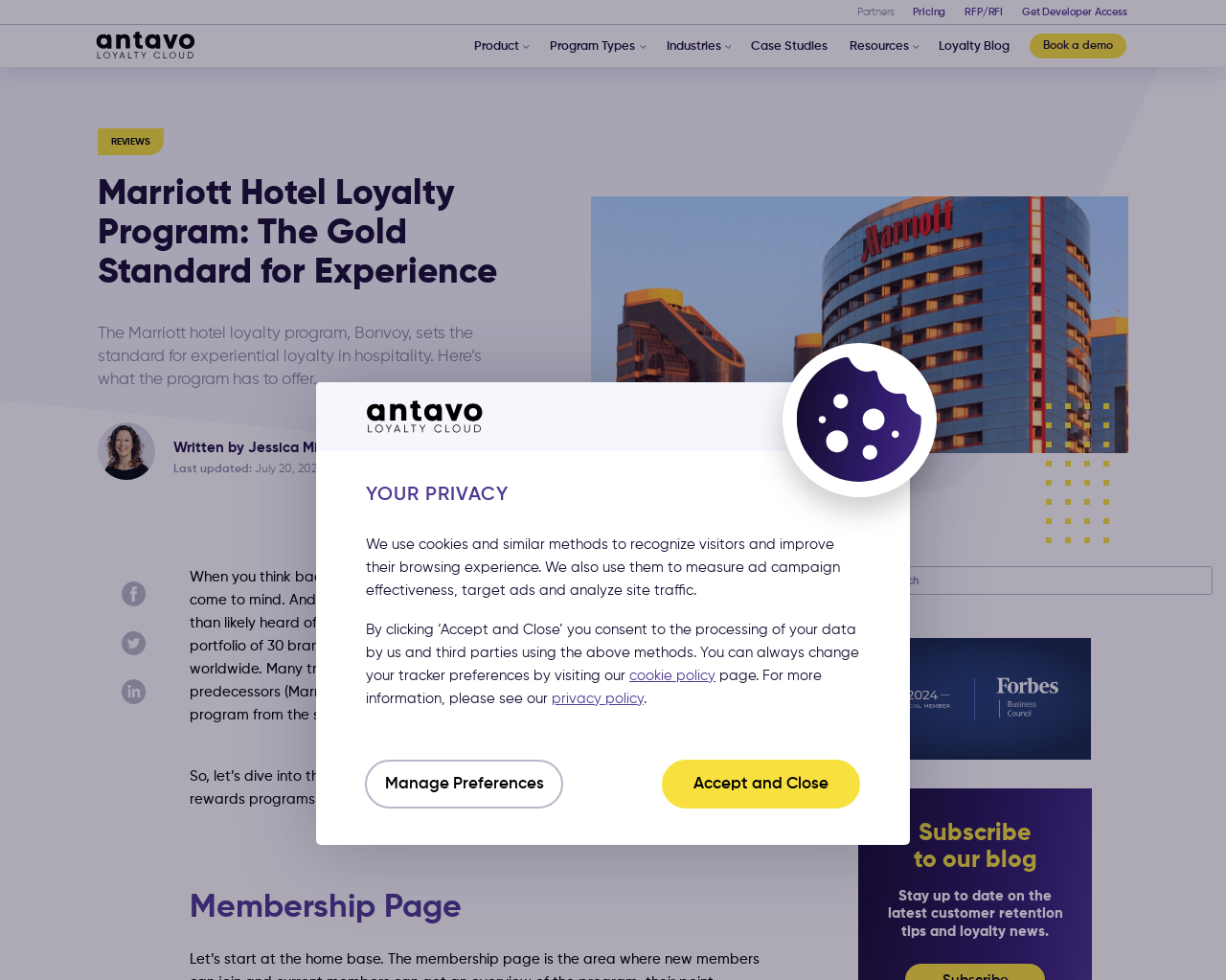Could you identify the text that serves as the heading for this webpage?

Marriott Hotel Loyalty Program: The Gold Standard for Experience